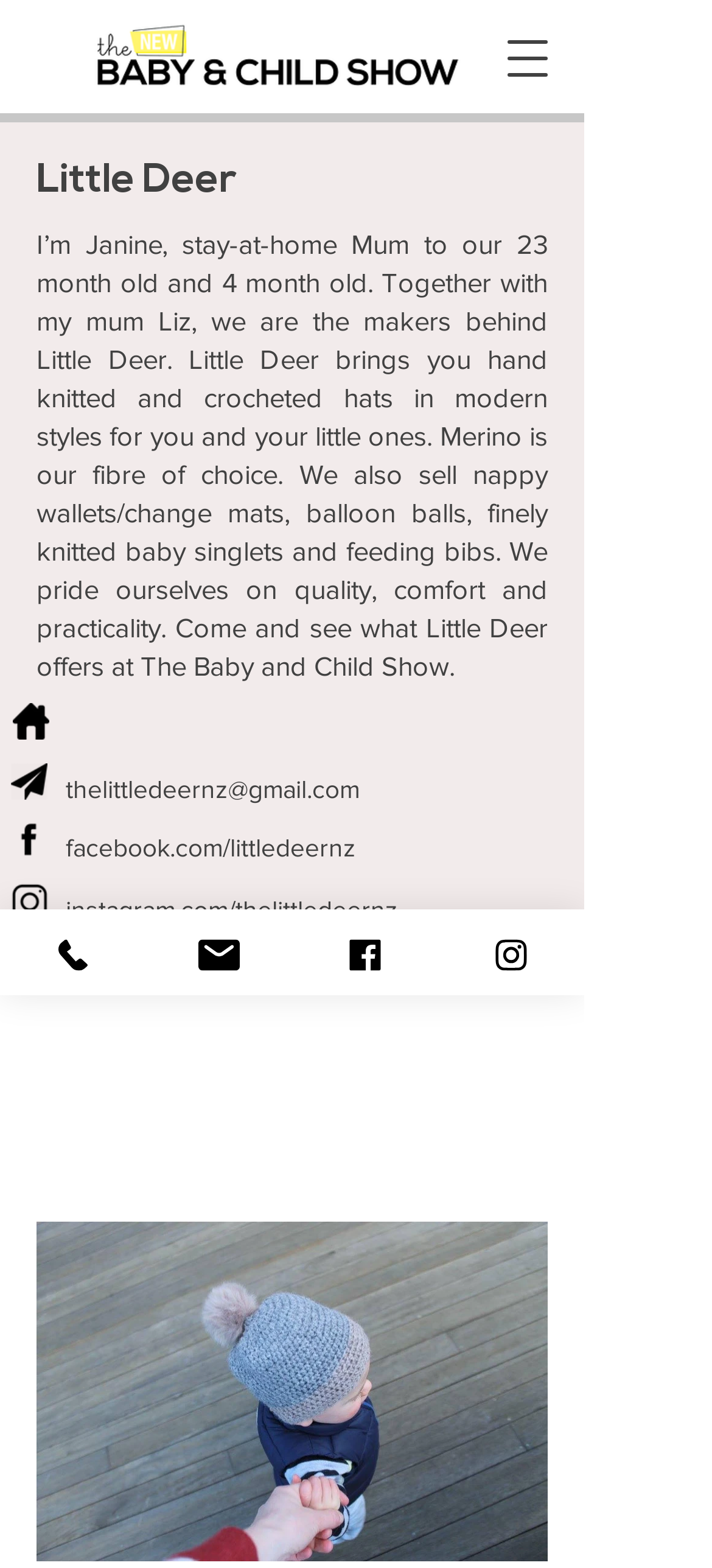Can you identify the bounding box coordinates of the clickable region needed to carry out this instruction: 'Open navigation menu'? The coordinates should be four float numbers within the range of 0 to 1, stated as [left, top, right, bottom].

[0.677, 0.008, 0.805, 0.066]